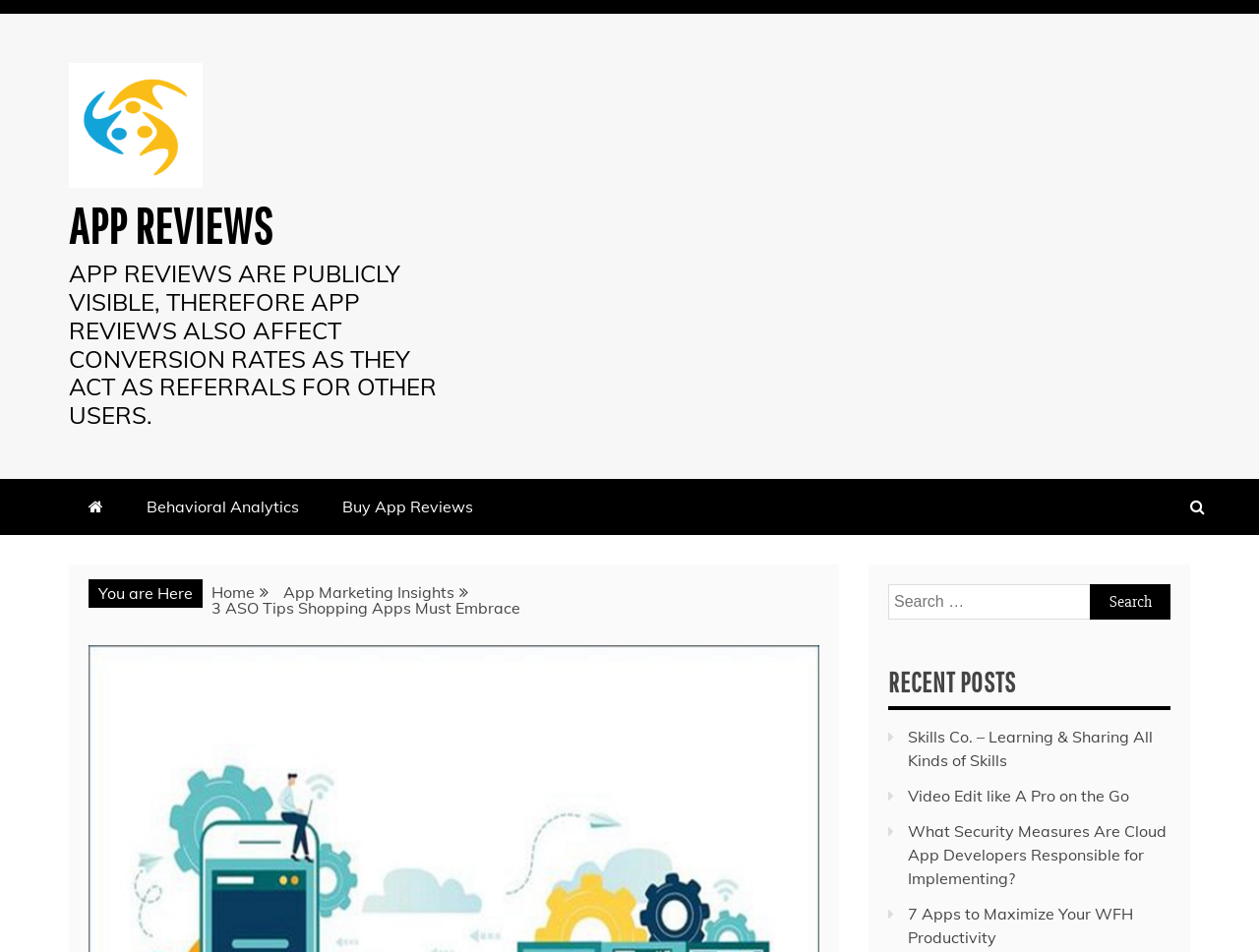Generate the text content of the main heading of the webpage.

3 ASO Tips Shopping Apps Must Embrace